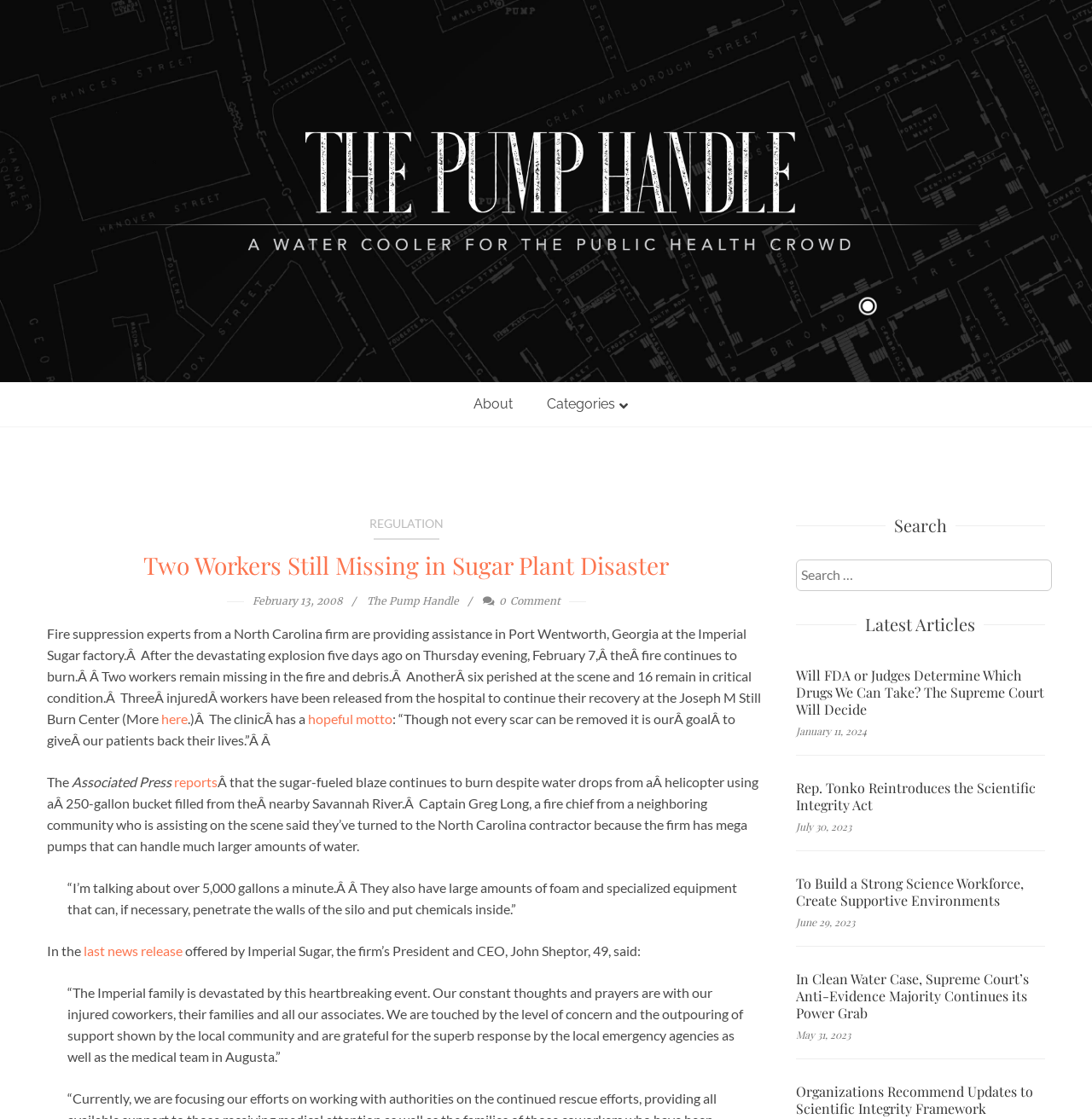Ascertain the bounding box coordinates for the UI element detailed here: "last news release". The coordinates should be provided as [left, top, right, bottom] with each value being a float between 0 and 1.

[0.077, 0.842, 0.17, 0.856]